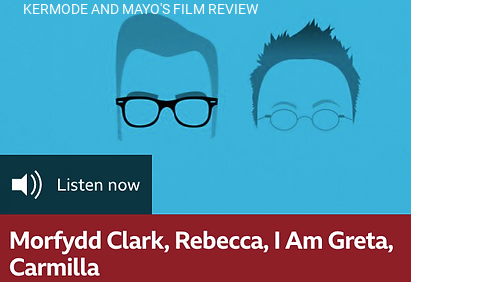Respond to the question below with a single word or phrase: What is the purpose of the button below the figures?

to invite viewers to listen